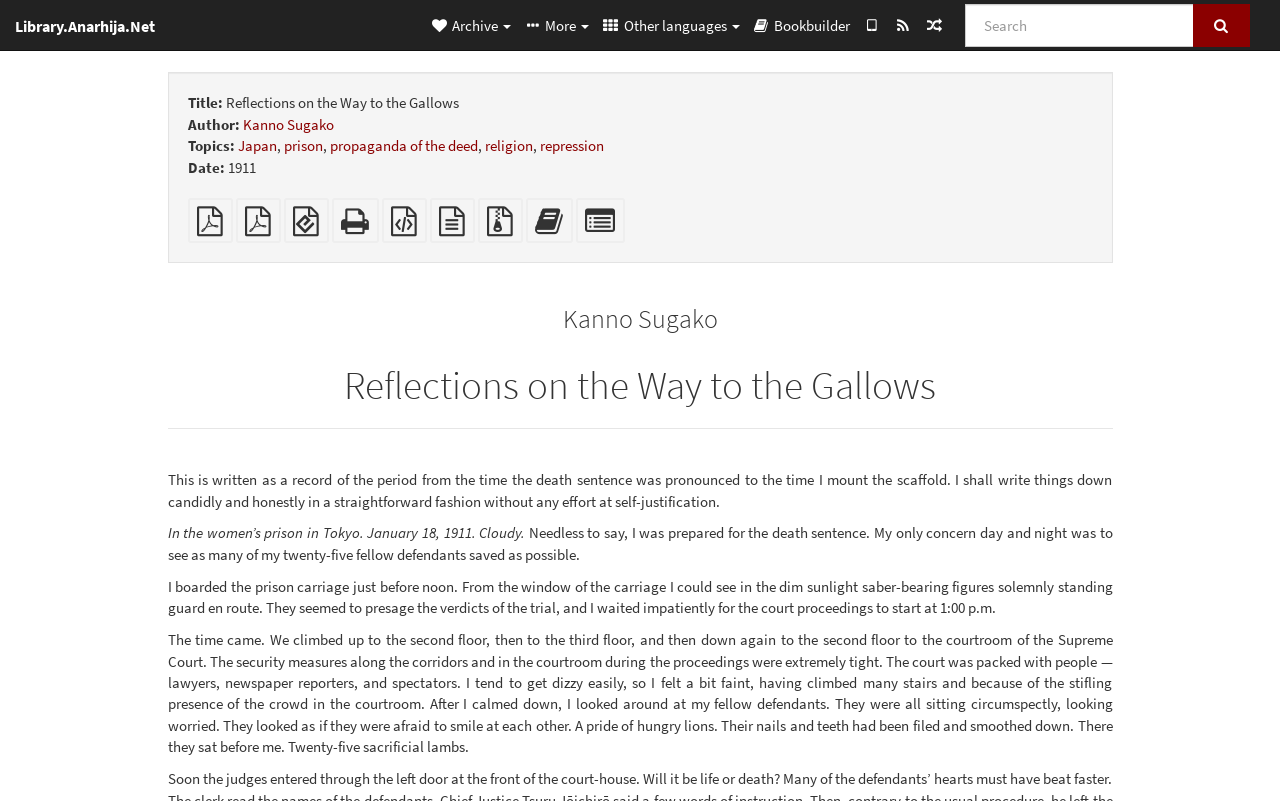Find the bounding box coordinates of the area to click in order to follow the instruction: "Read more about the author Kanno Sugako".

[0.189, 0.143, 0.261, 0.167]